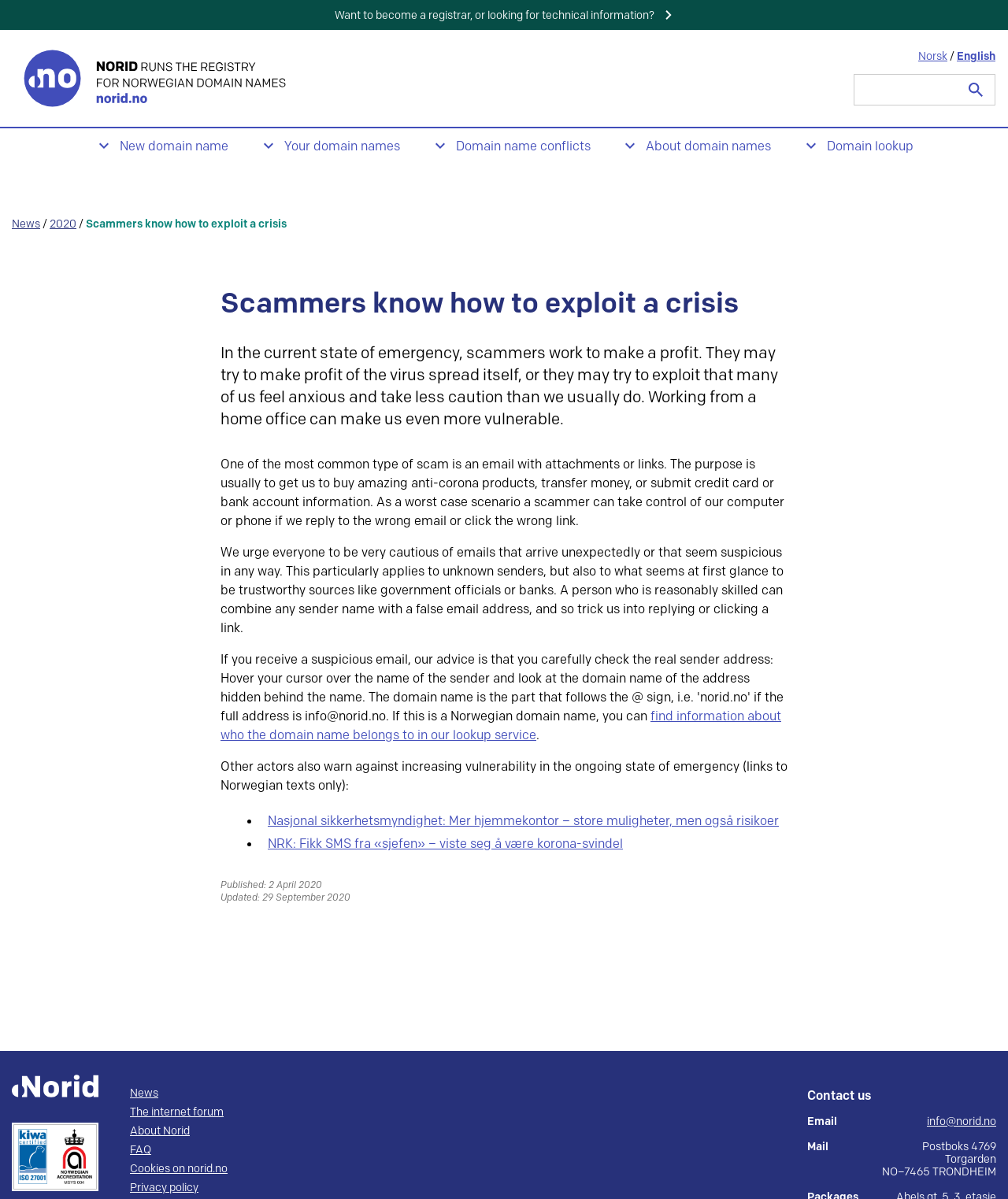What is the address of Norid?
Can you provide a detailed and comprehensive answer to the question?

The address of Norid can be found in the 'Contact us' section at the bottom of the webpage, where it is written as 'Postboks 4769 Torgarden, NO–7465 TRONDHEIM'.